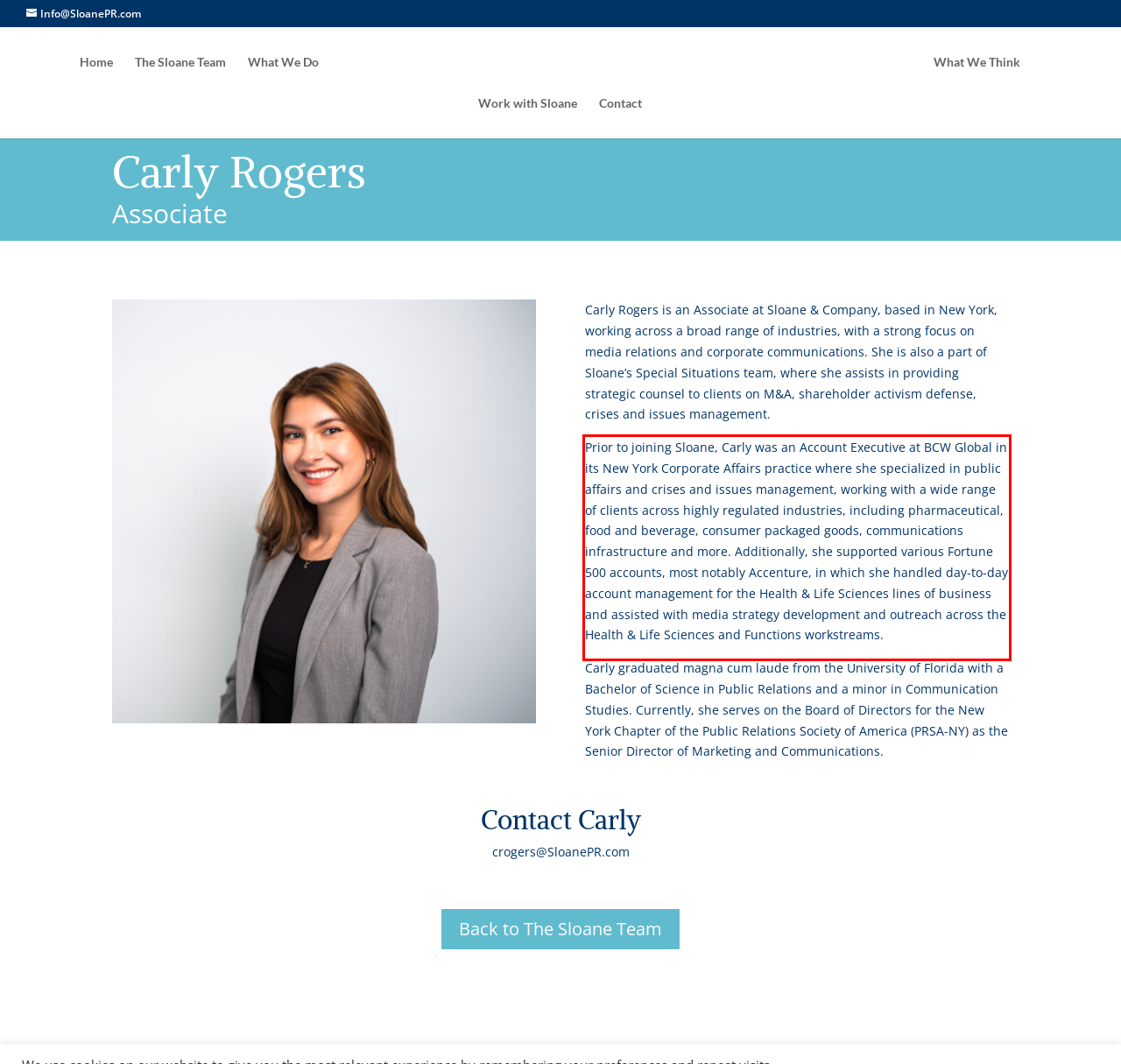You have a webpage screenshot with a red rectangle surrounding a UI element. Extract the text content from within this red bounding box.

Prior to joining Sloane, Carly was an Account Executive at BCW Global in its New York Corporate Affairs practice where she specialized in public affairs and crises and issues management, working with a wide range of clients across highly regulated industries, including pharmaceutical, food and beverage, consumer packaged goods, communications infrastructure and more. Additionally, she supported various Fortune 500 accounts, most notably Accenture, in which she handled day-to-day account management for the Health & Life Sciences lines of business and assisted with media strategy development and outreach across the Health & Life Sciences and Functions workstreams.